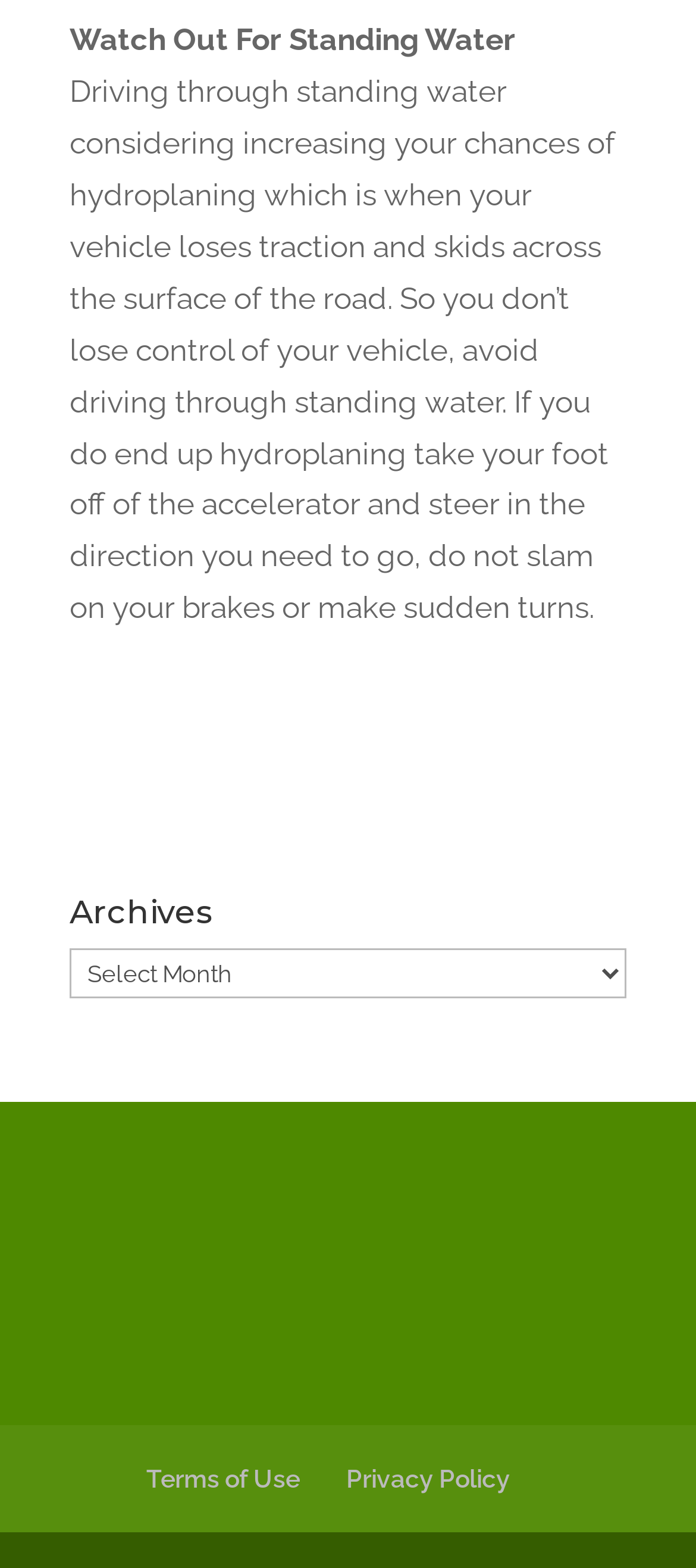What is the warning about driving through standing water?
Look at the image and answer the question with a single word or phrase.

Hydroplaning